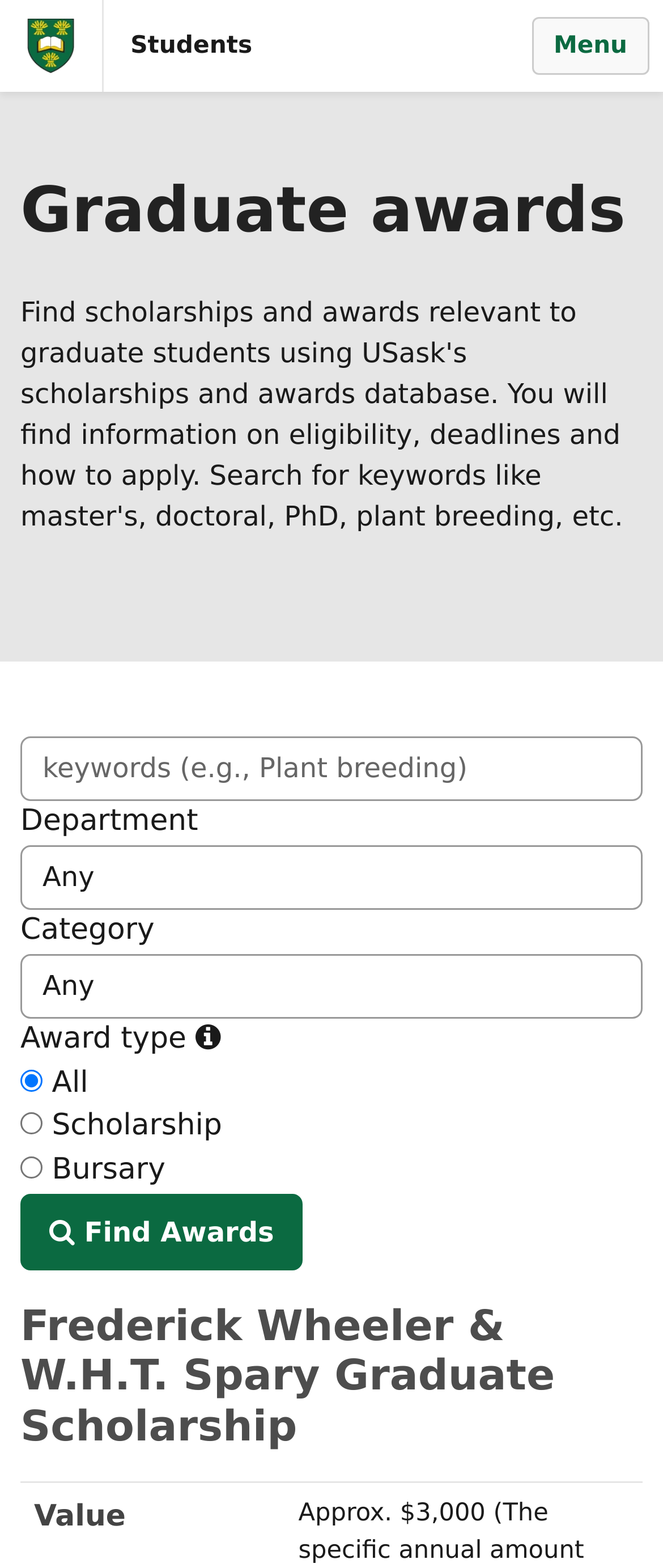Determine the bounding box coordinates for the area that needs to be clicked to fulfill this task: "Search for graduate awards". The coordinates must be given as four float numbers between 0 and 1, i.e., [left, top, right, bottom].

[0.031, 0.762, 0.457, 0.811]